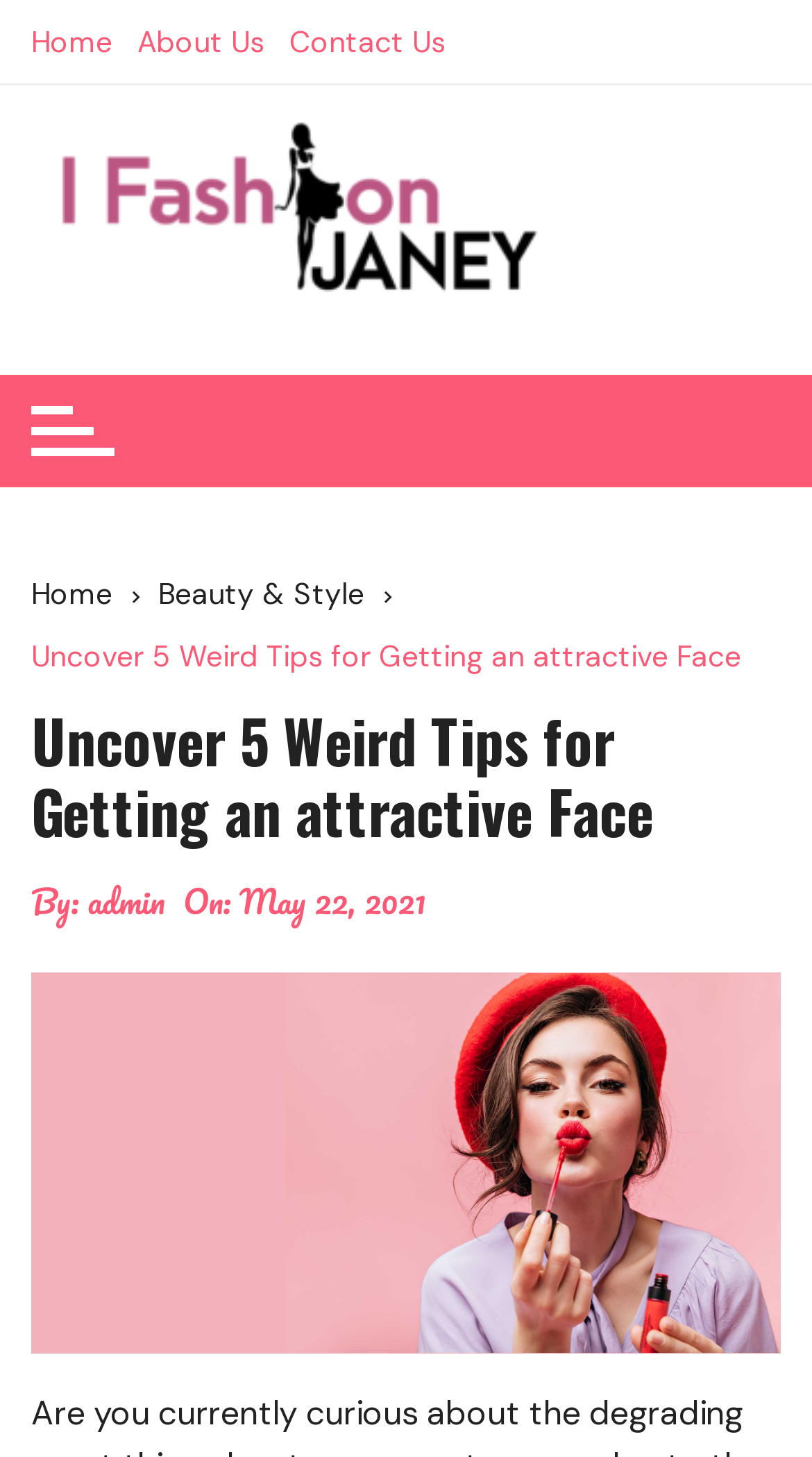Respond with a single word or phrase for the following question: 
What is the date of the article?

May 22, 2021